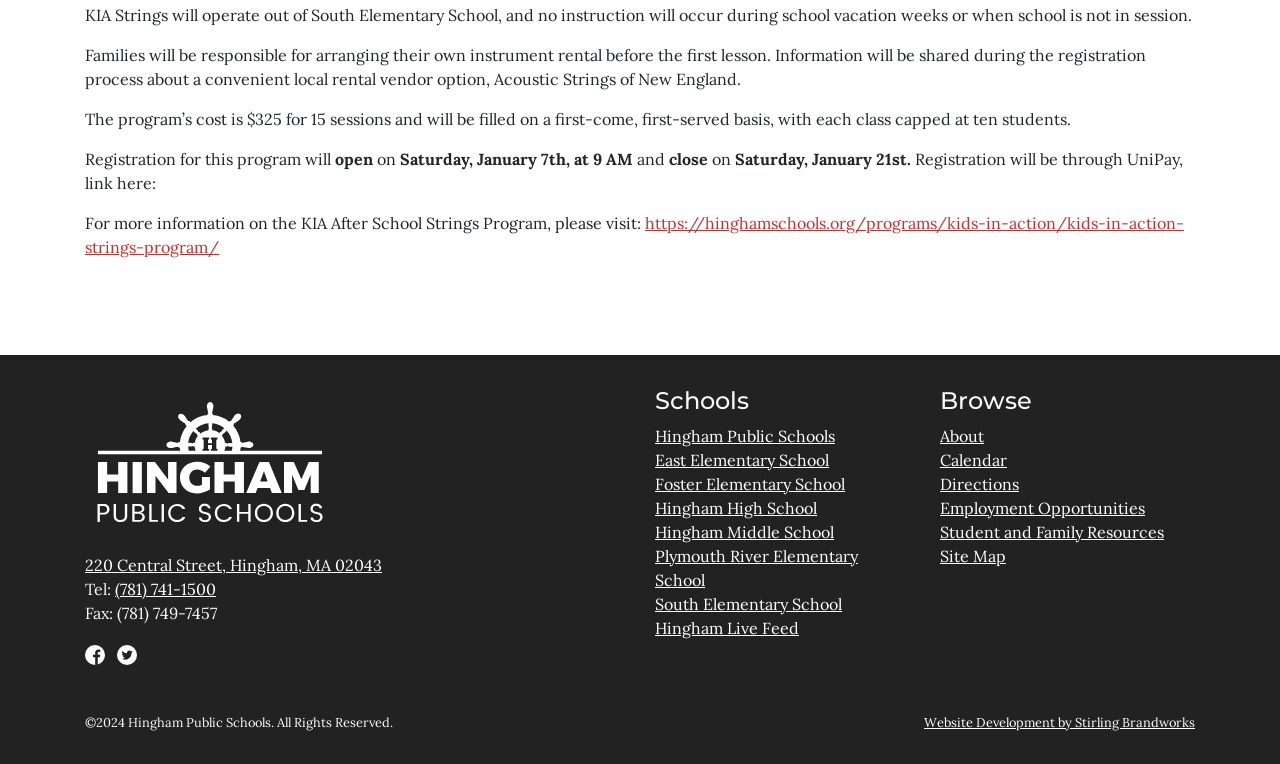What is the phone number of Hingham Public Schools?
Look at the image and respond with a single word or a short phrase.

(781) 741-1500